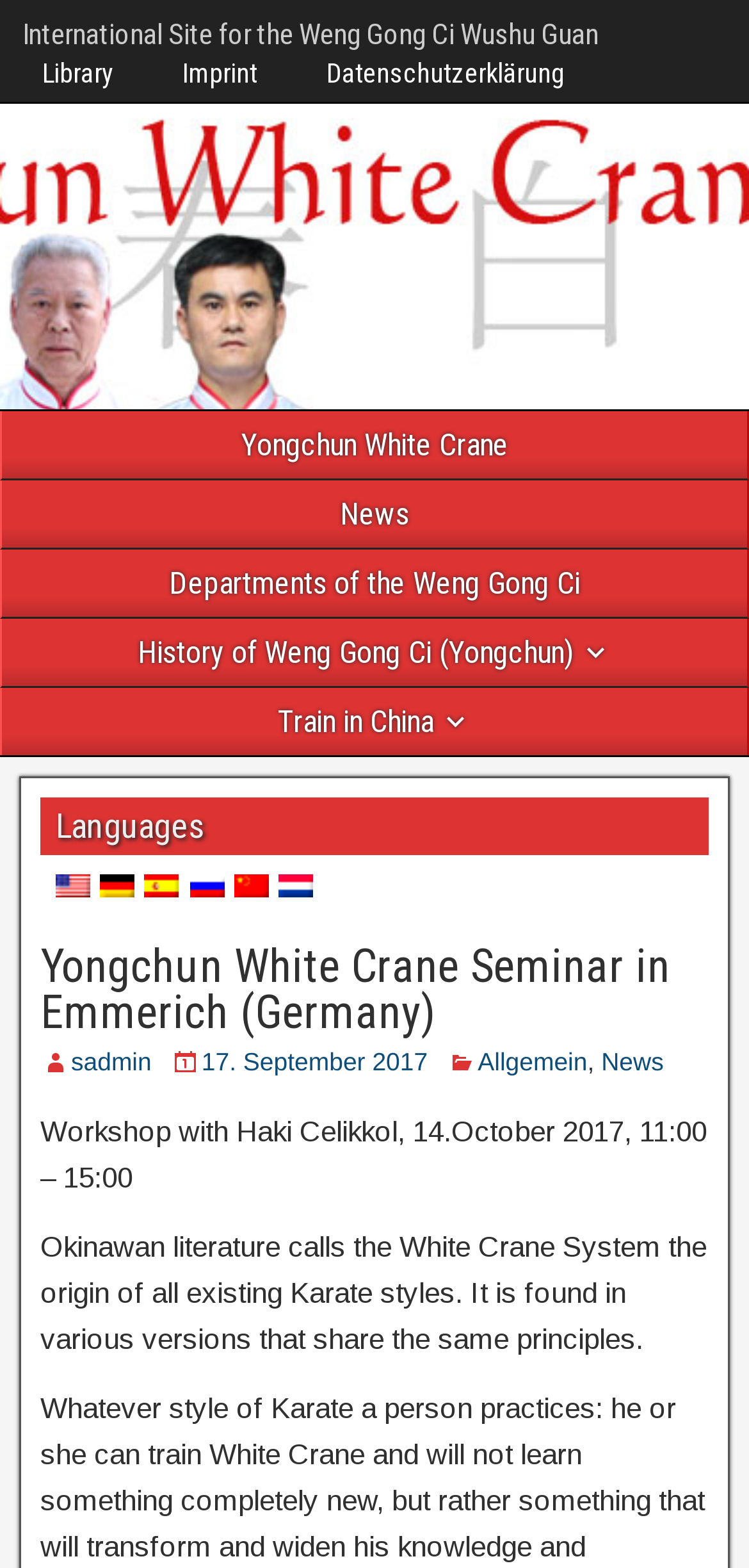Identify the bounding box coordinates necessary to click and complete the given instruction: "Select the English language".

[0.074, 0.558, 0.121, 0.576]